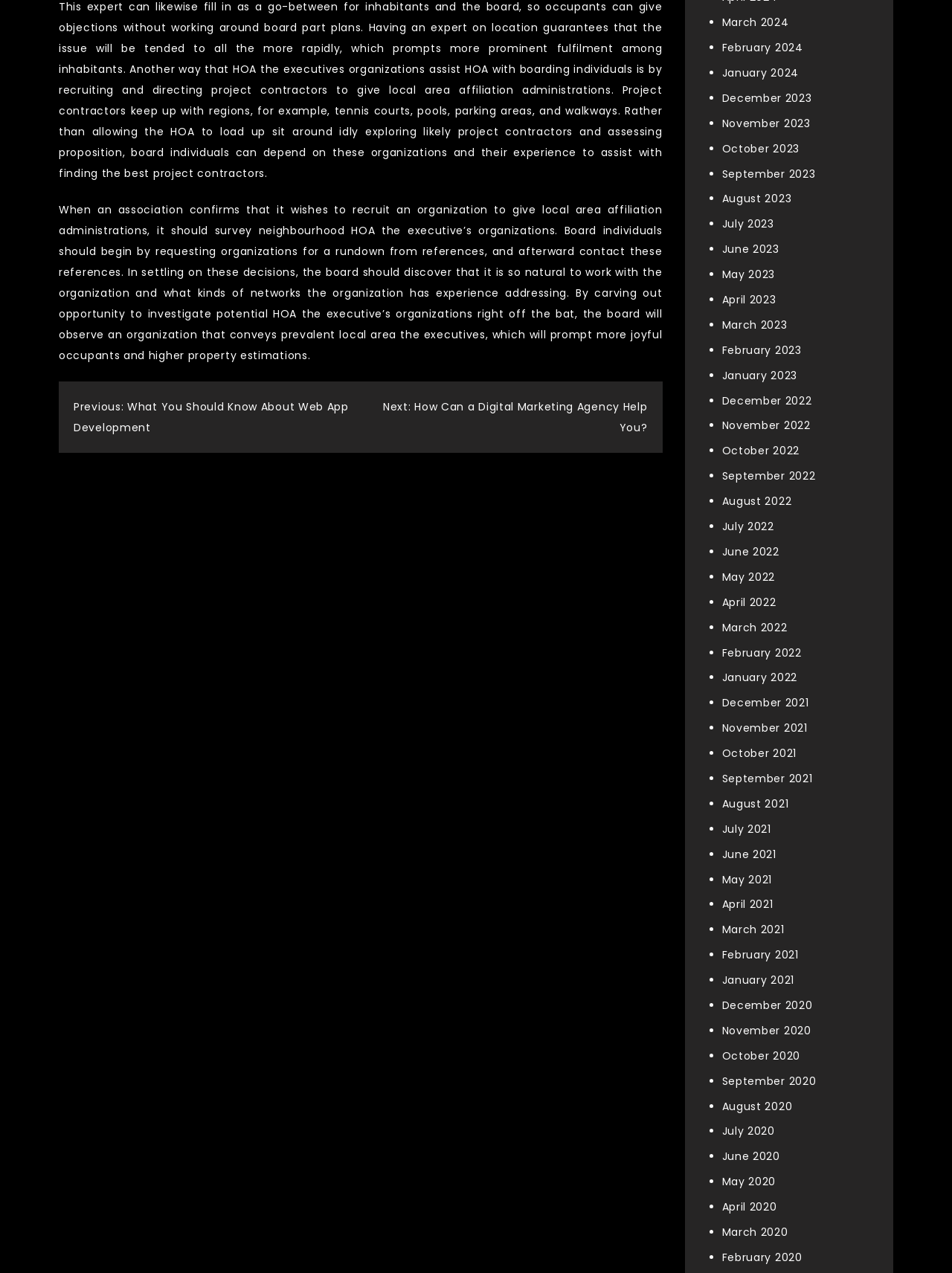Find and provide the bounding box coordinates for the UI element described here: "September 2021". The coordinates should be given as four float numbers between 0 and 1: [left, top, right, bottom].

[0.758, 0.606, 0.853, 0.617]